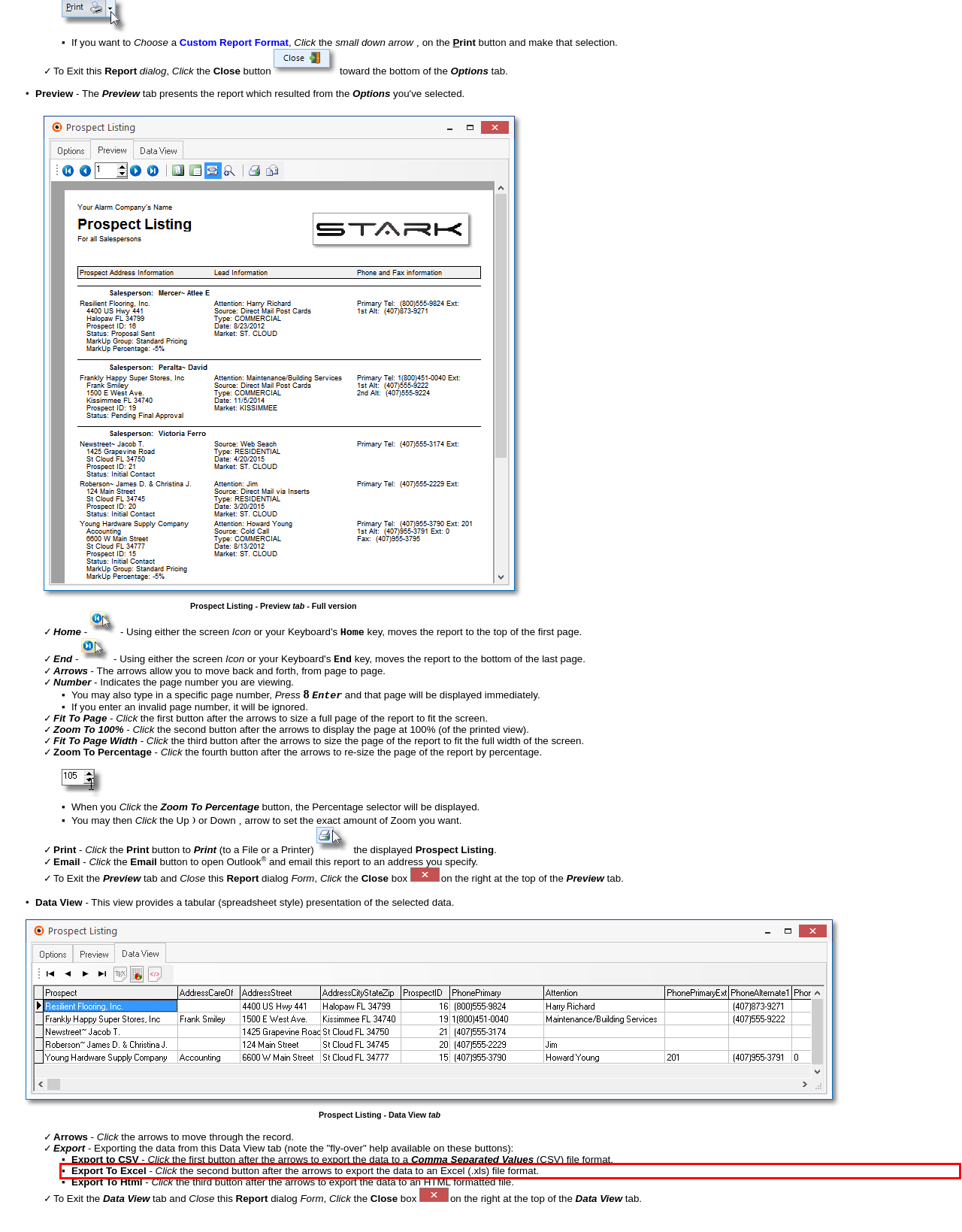Review the screenshot of the webpage and recognize the text inside the red rectangle bounding box. Provide the extracted text content.

▪Export To Excel - Click the second button after the arrows to export the data to an Excel (.xls) file format.